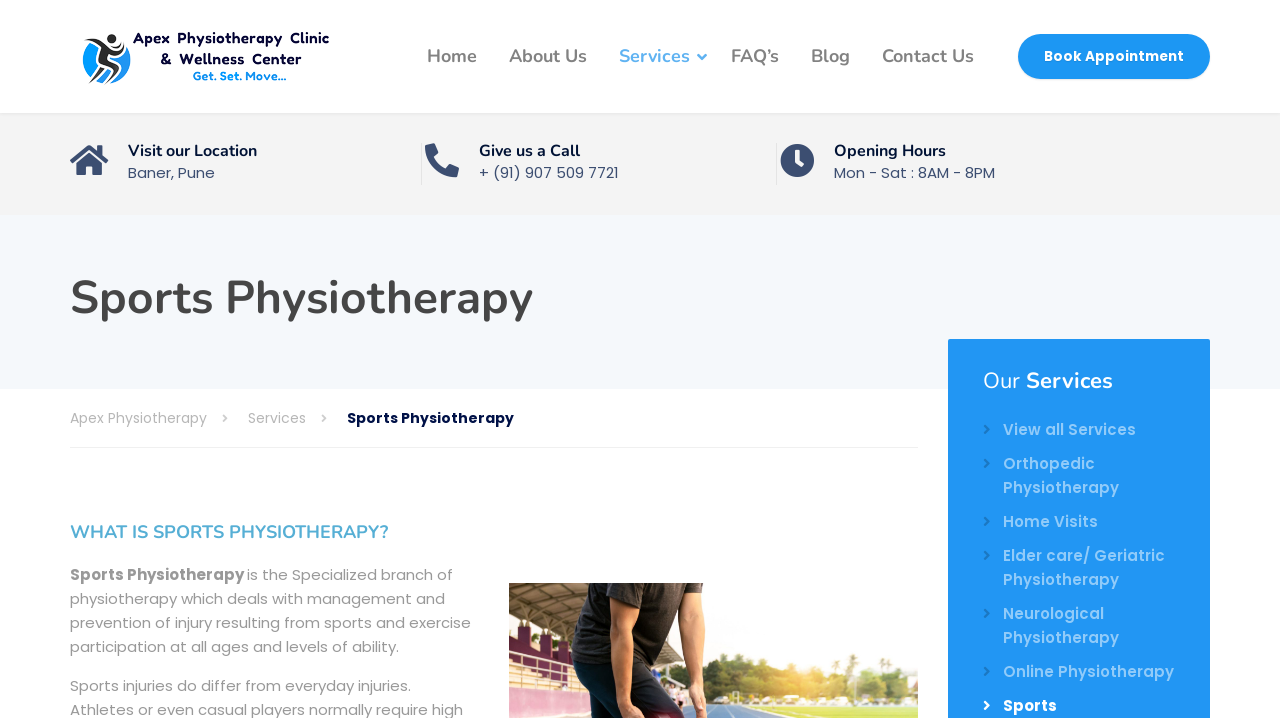Kindly determine the bounding box coordinates of the area that needs to be clicked to fulfill this instruction: "Go to the home page".

None